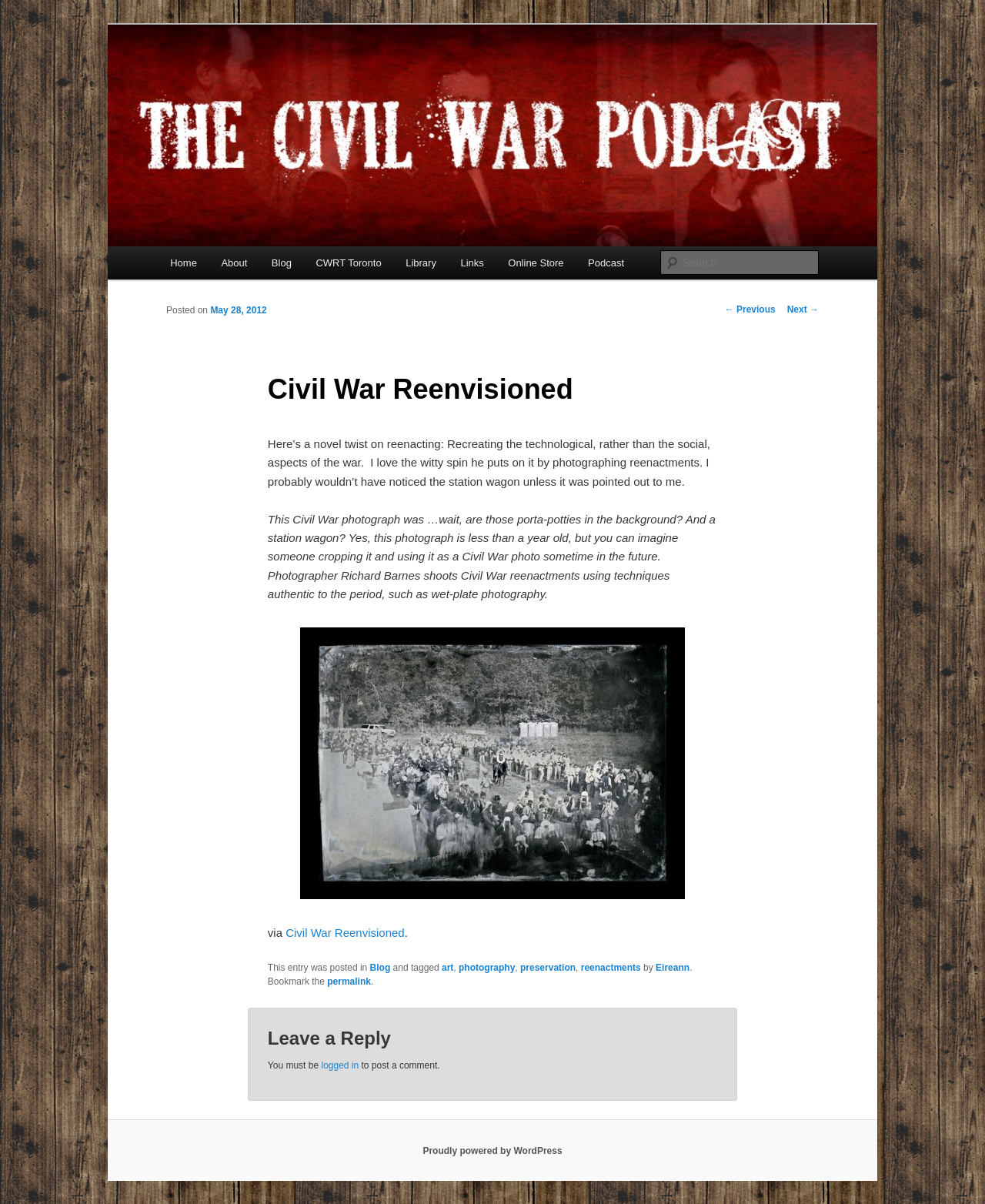Could you locate the bounding box coordinates for the section that should be clicked to accomplish this task: "Go to the home page".

[0.16, 0.205, 0.212, 0.232]